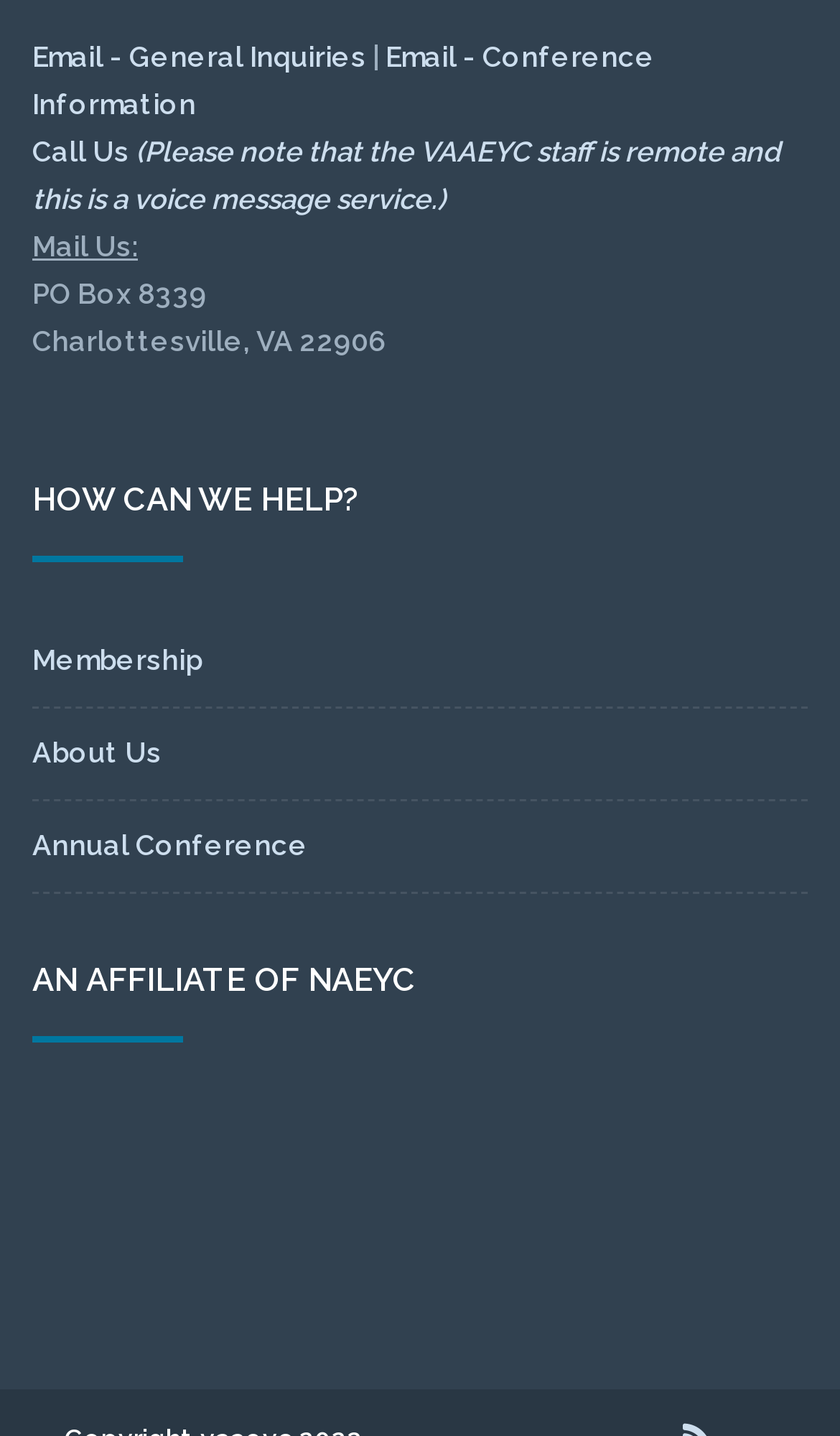Using details from the image, please answer the following question comprehensively:
How many email options are provided?

I found two email links: 'Email - General Inquiries' and 'Email - Conference Information'.